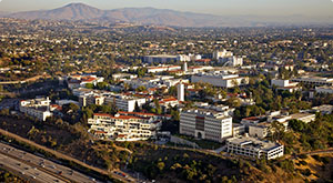What is the significance of the highway in the foreground?
Refer to the image and provide a thorough answer to the question.

The caption explains that the busy highway in the foreground 'symbolizes the university's accessibility and connection to the wider San Diego community', implying that the highway plays a crucial role in facilitating the university's interaction with the surrounding area.